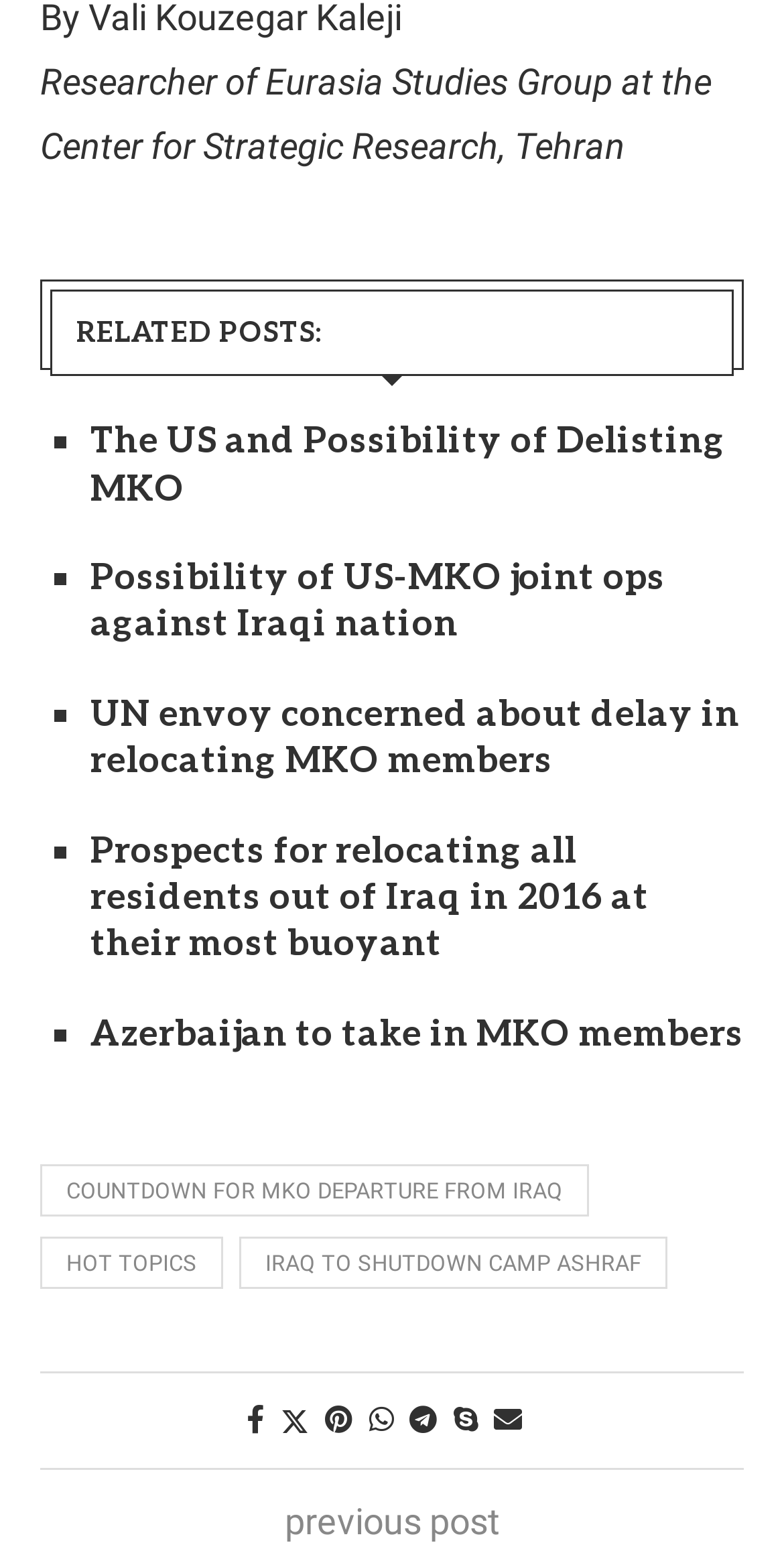Please identify the bounding box coordinates of the clickable area that will fulfill the following instruction: "Share the current post on Facebook". The coordinates should be in the format of four float numbers between 0 and 1, i.e., [left, top, right, bottom].

[0.314, 0.904, 0.337, 0.925]